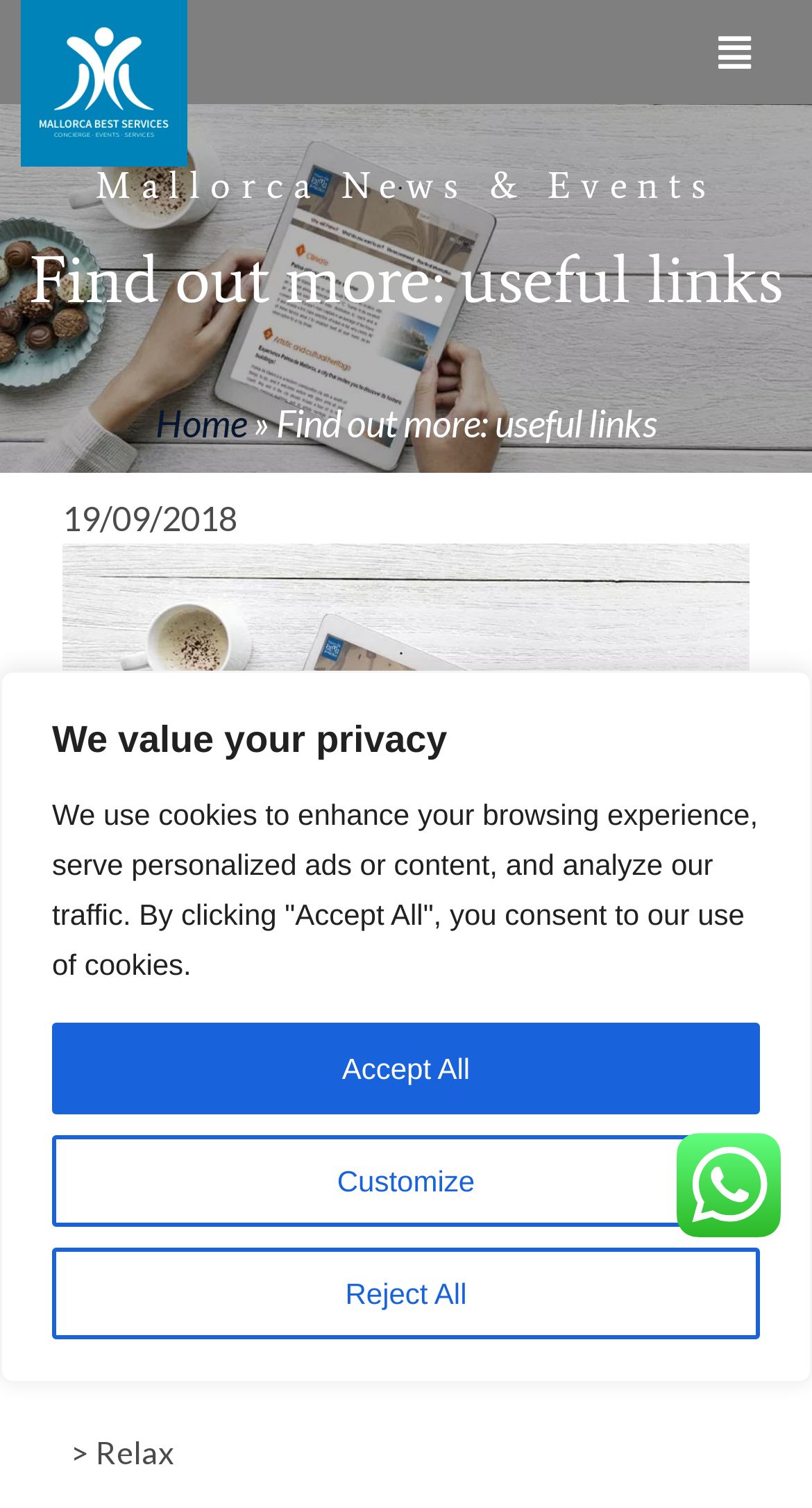Based on the provided description, "parent_node: Search name="s" placeholder="Search..."", find the bounding box of the corresponding UI element in the screenshot.

[0.079, 0.697, 0.818, 0.75]